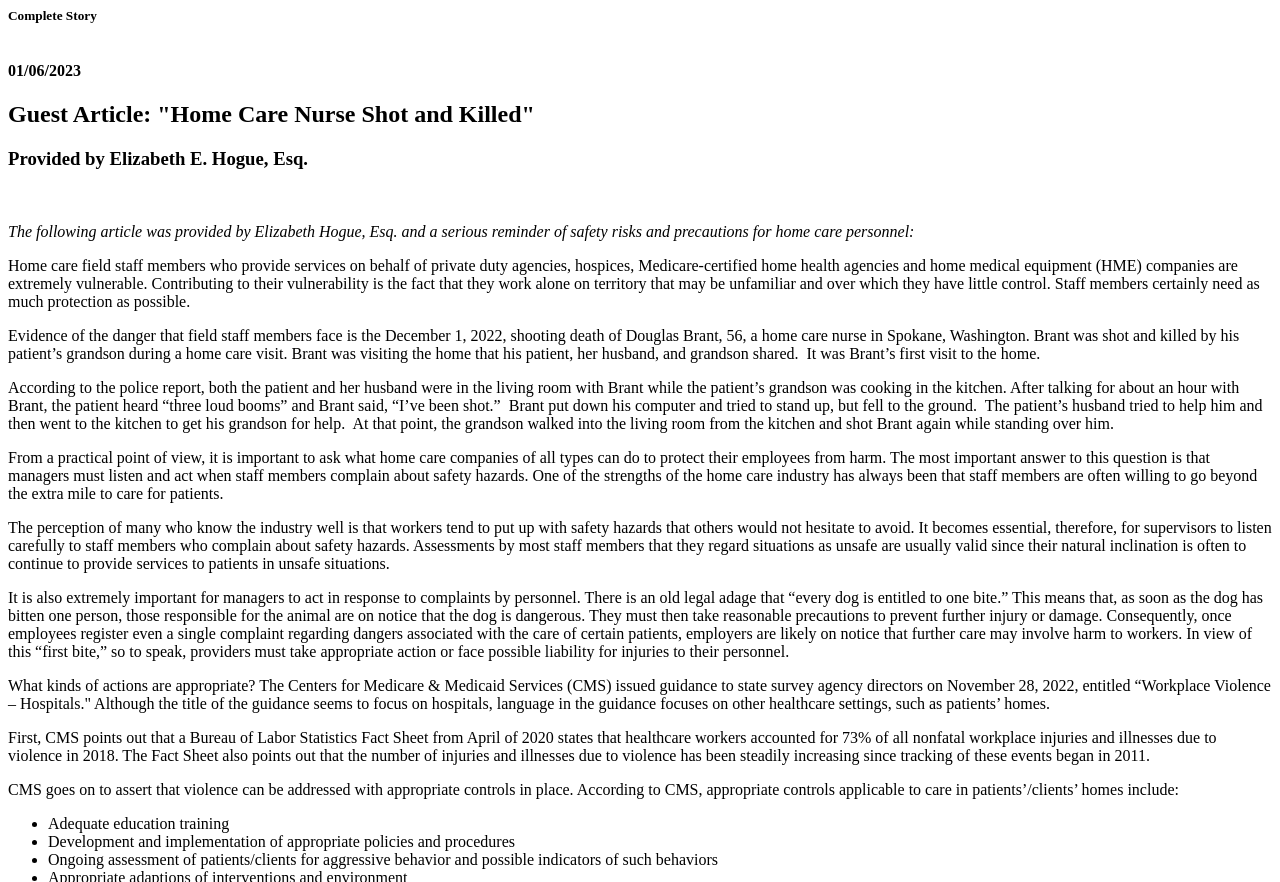What is one of the controls that CMS suggests to address violence in patients' homes?
Respond to the question with a single word or phrase according to the image.

Ongoing assessment of patients/clients for aggressive behavior